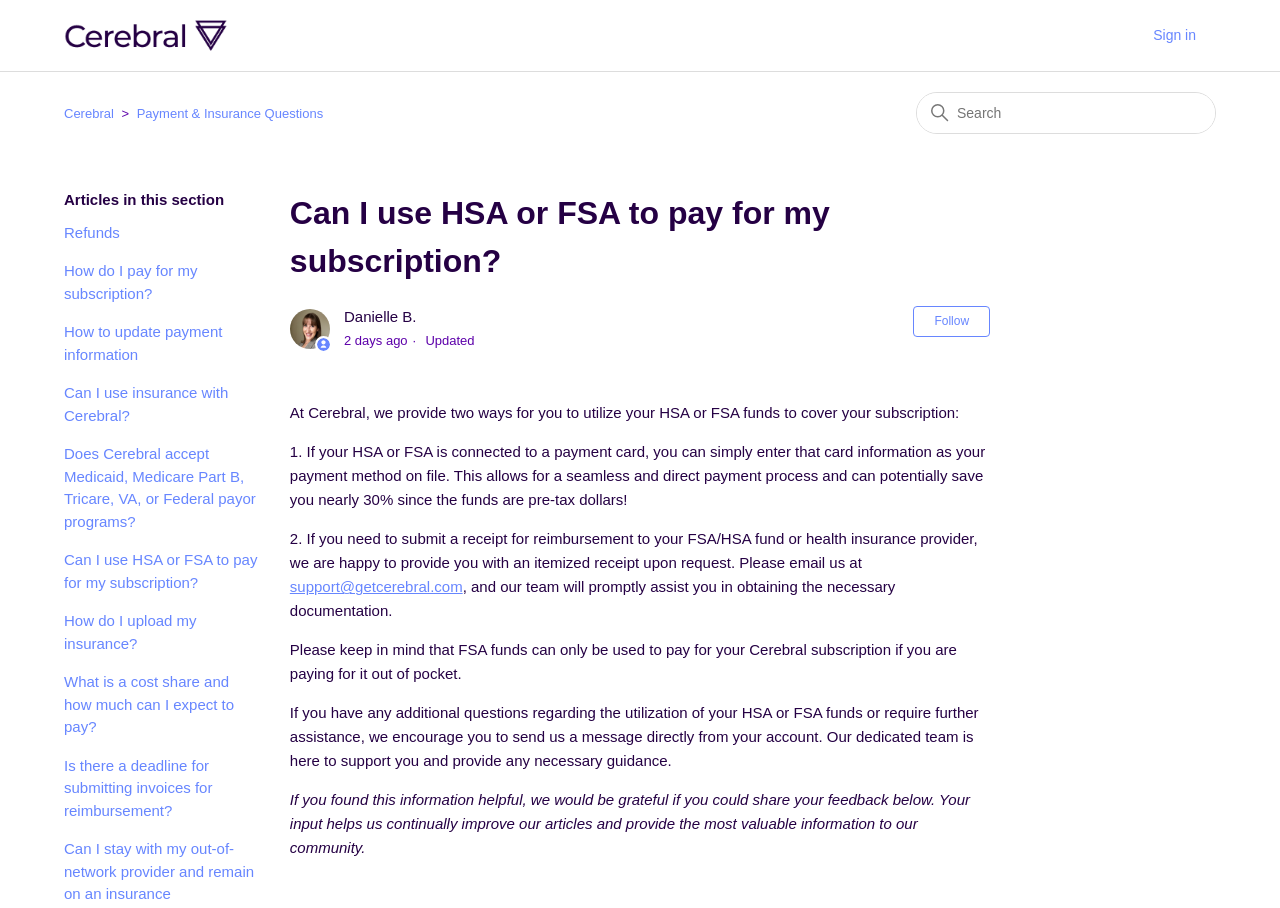Show the bounding box coordinates for the HTML element as described: "Payment & Insurance Questions".

[0.107, 0.117, 0.252, 0.133]